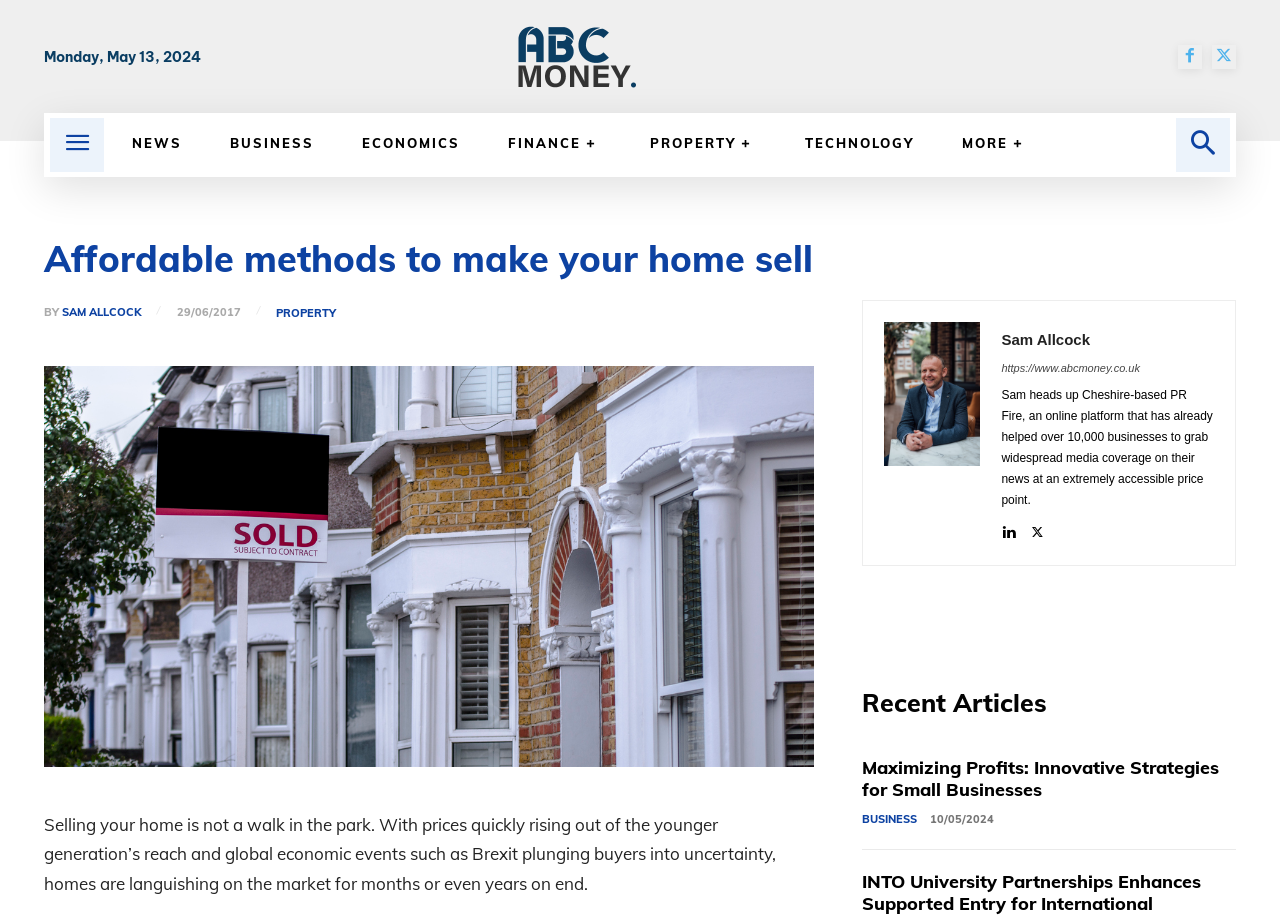Please reply to the following question with a single word or a short phrase:
What is the name of the author?

SAM ALLCOCK